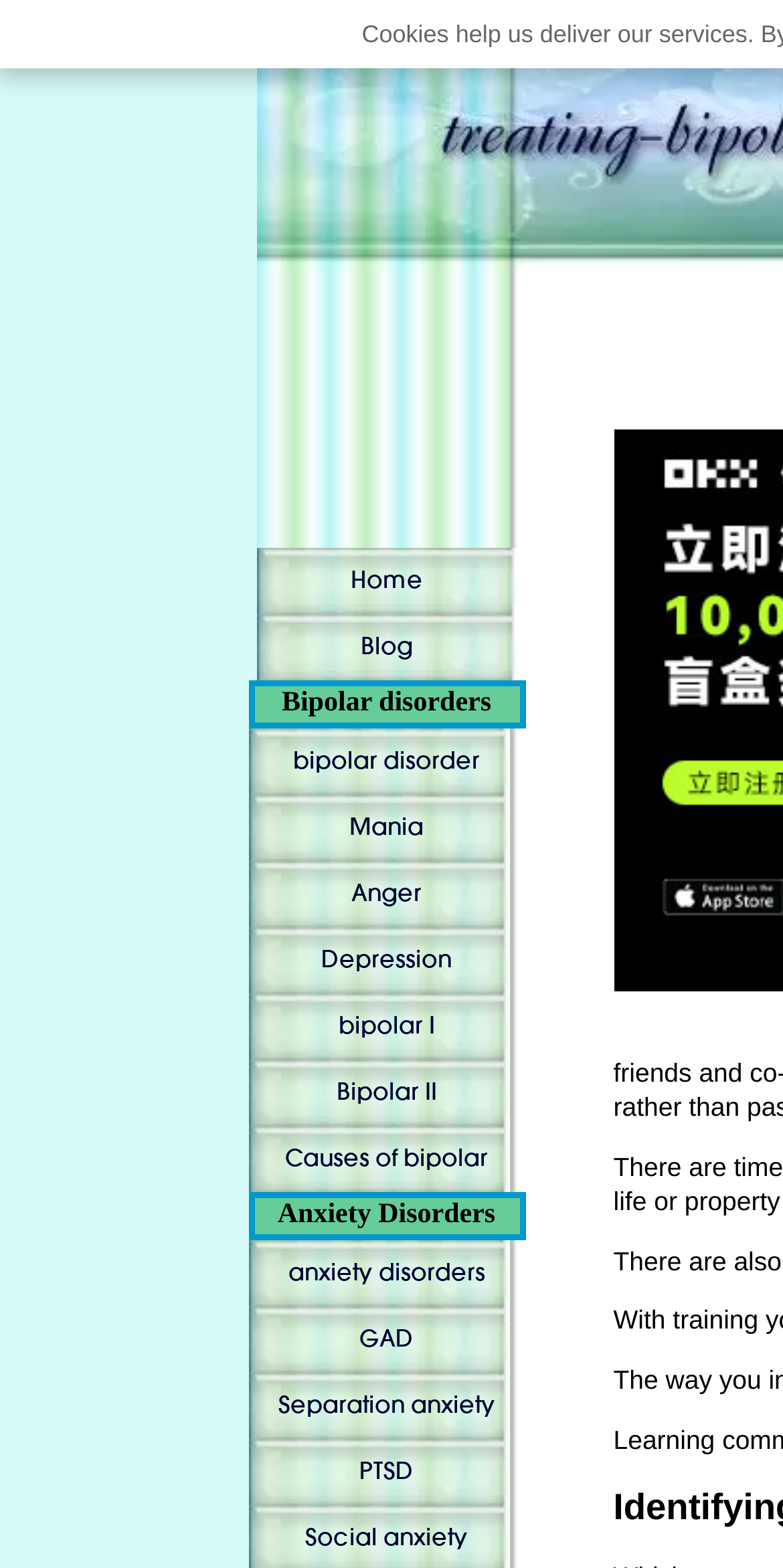Use one word or a short phrase to answer the question provided: 
How many links are on the webpage?

13